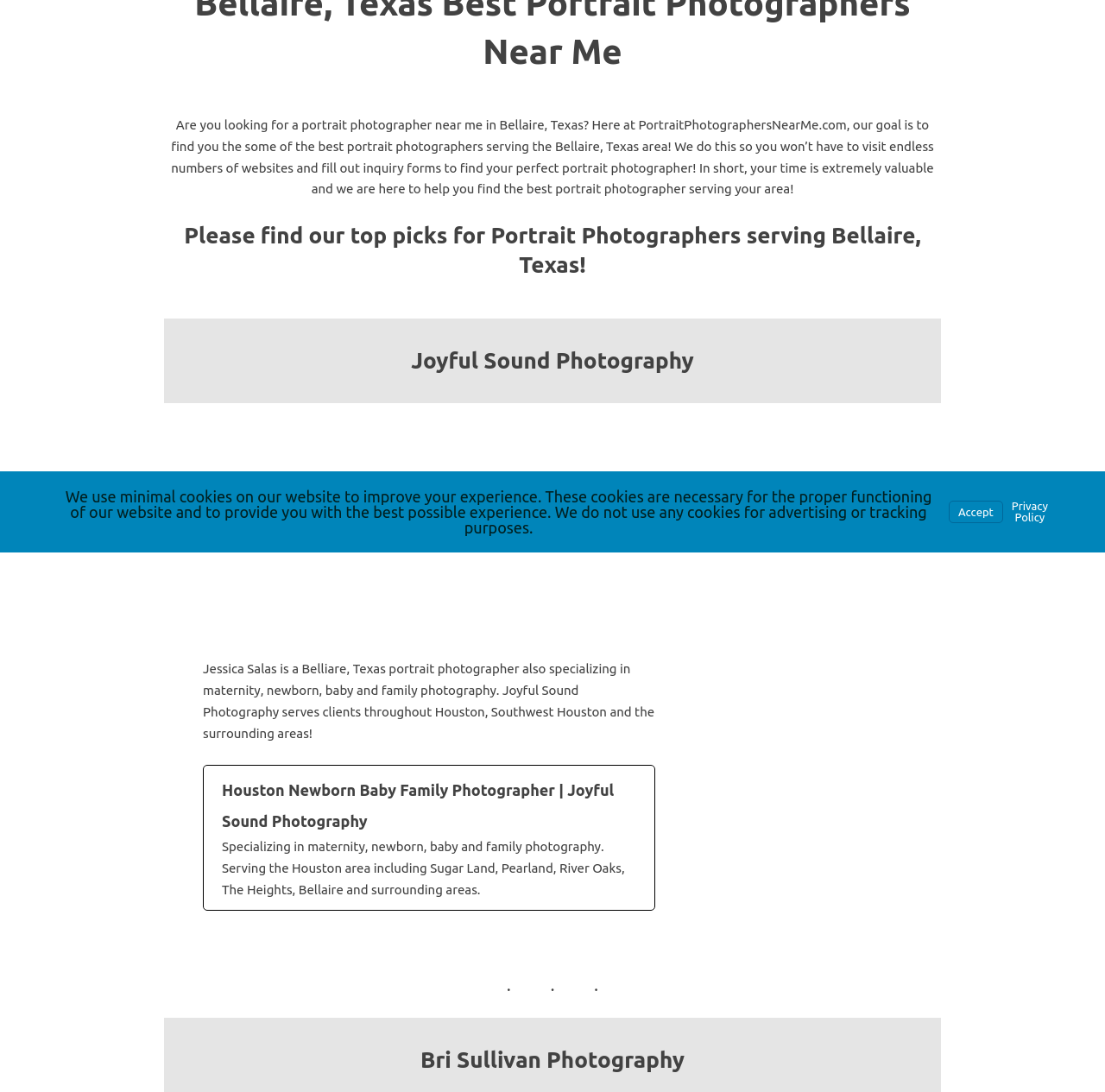Please provide the bounding box coordinates for the UI element as described: "Bri Sullivan Photography". The coordinates must be four floats between 0 and 1, represented as [left, top, right, bottom].

[0.38, 0.959, 0.62, 0.982]